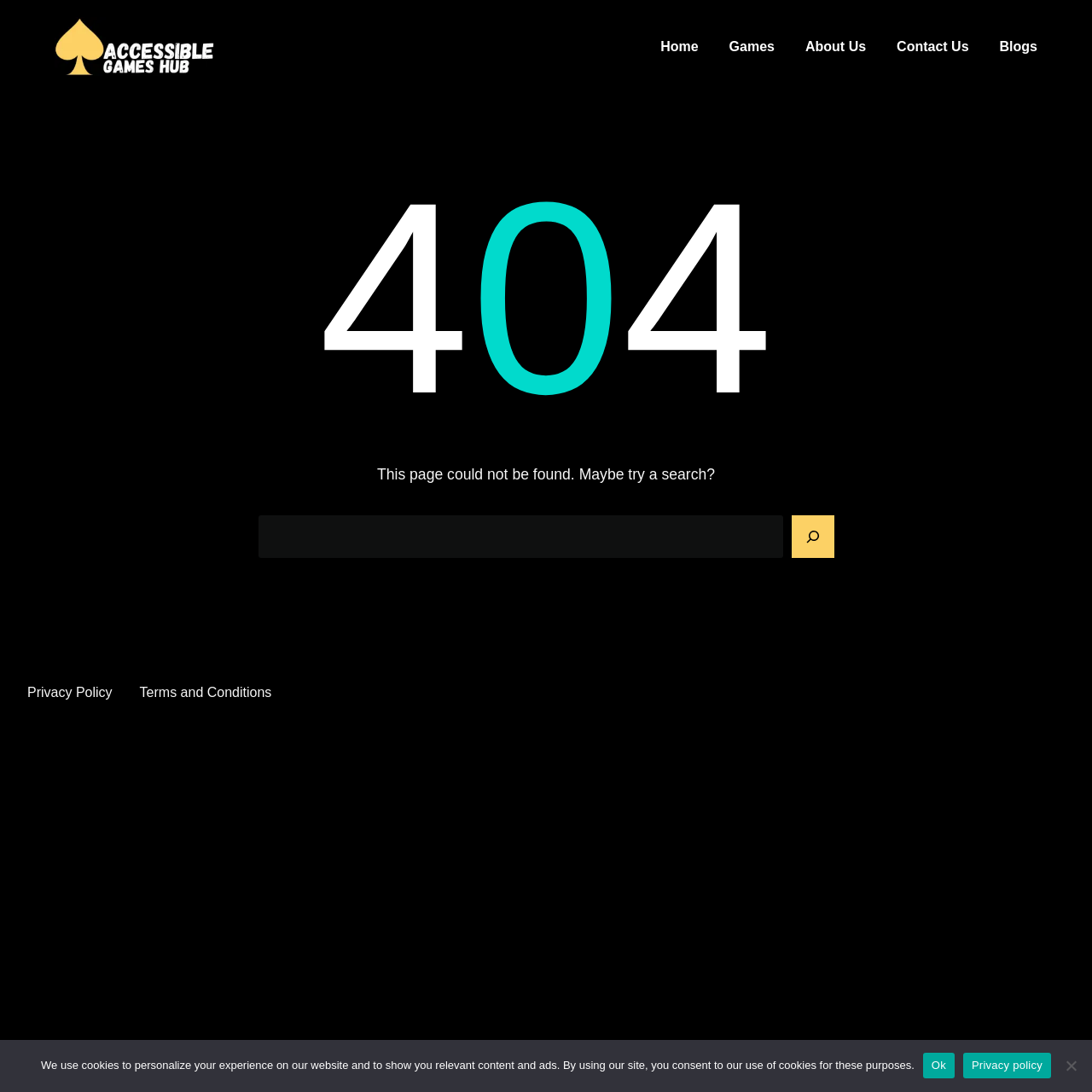Show the bounding box coordinates for the HTML element as described: "Ok".

[0.845, 0.964, 0.874, 0.987]